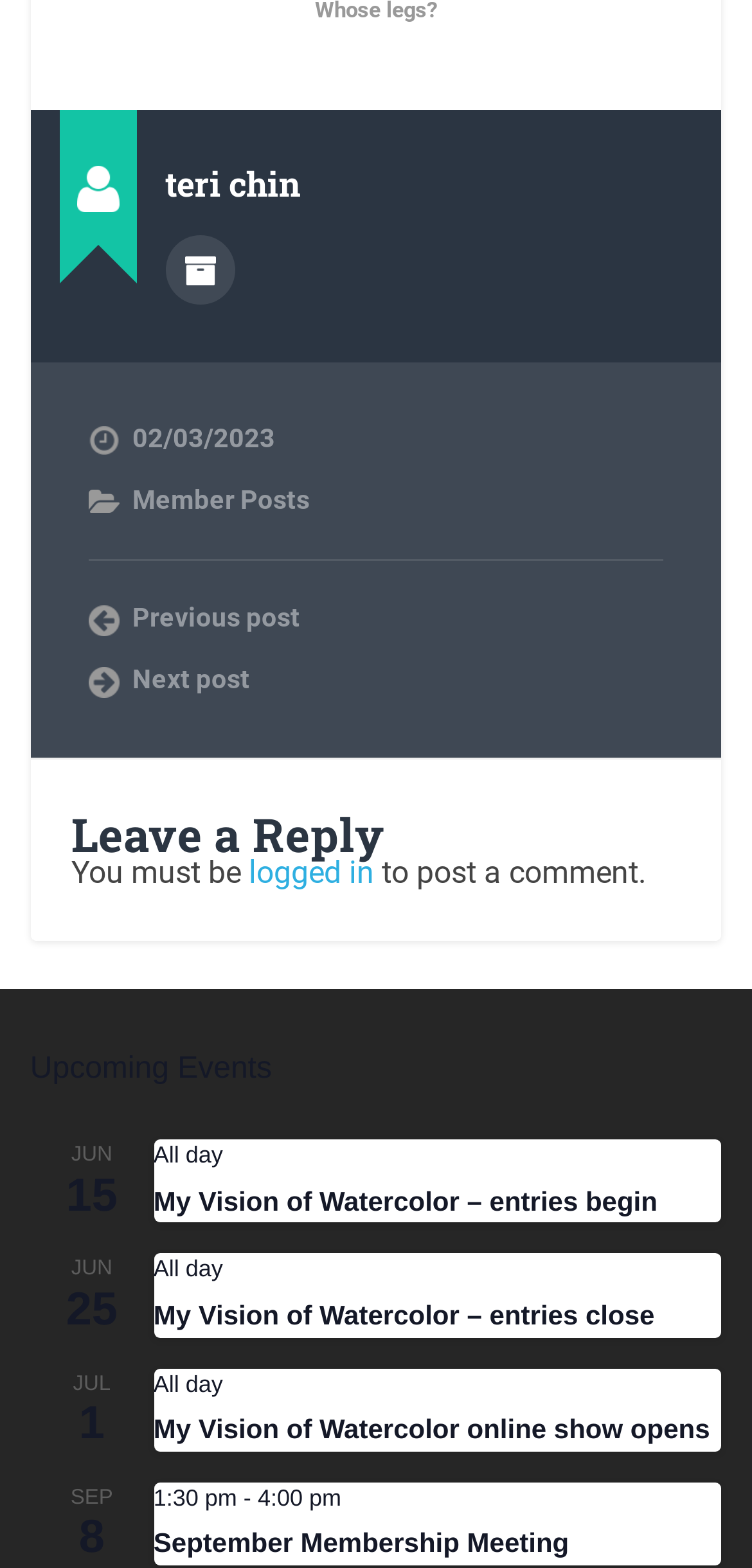Can you give a detailed response to the following question using the information from the image? What is the date of the September Membership Meeting?

The date of the September Membership Meeting is not explicitly stated, but it is mentioned as taking place in September, as indicated by the text 'SEP' and the time '1:30 pm - 4:00 pm' located in the corresponding article section.